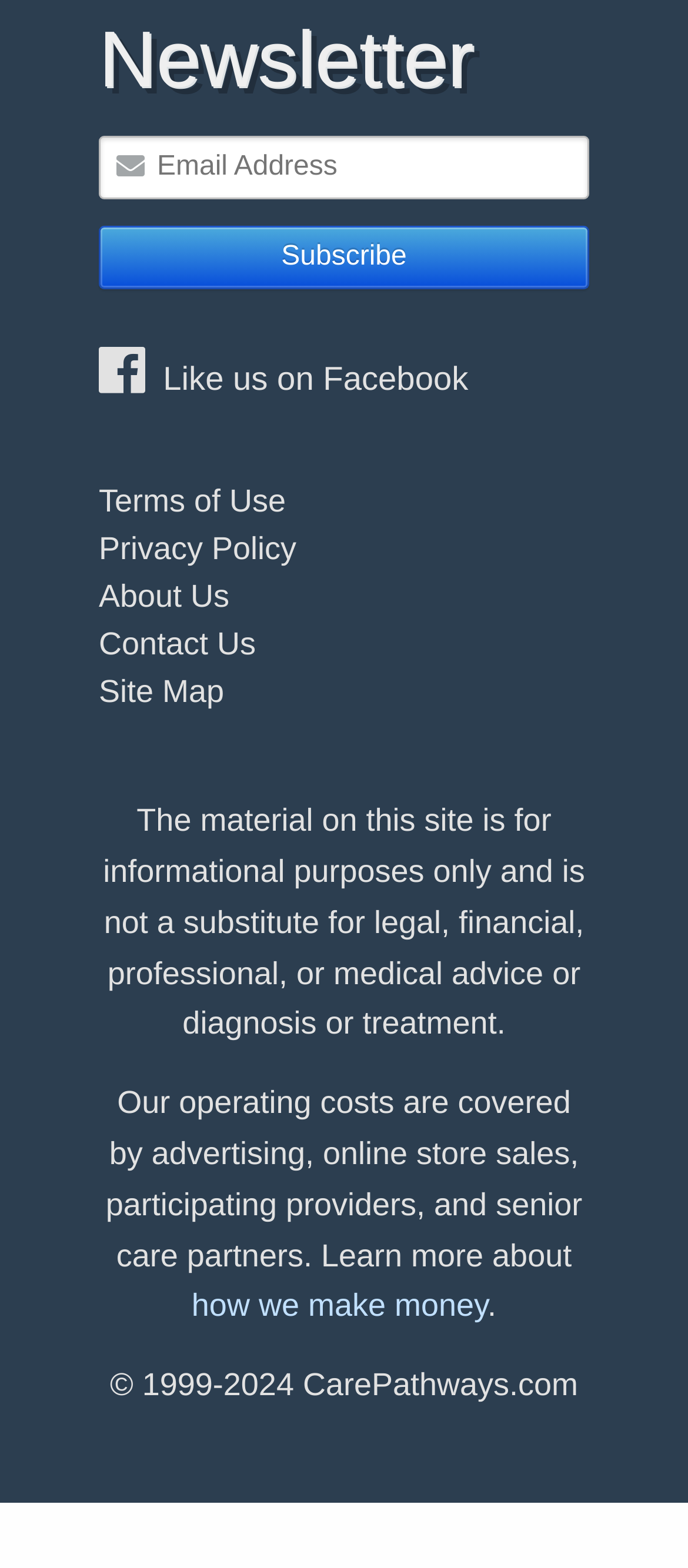What social media platform is mentioned on the site?
Could you please answer the question thoroughly and with as much detail as possible?

The link 'Like us on Facebook' is present on the page, indicating that the site has a presence on the Facebook social media platform.